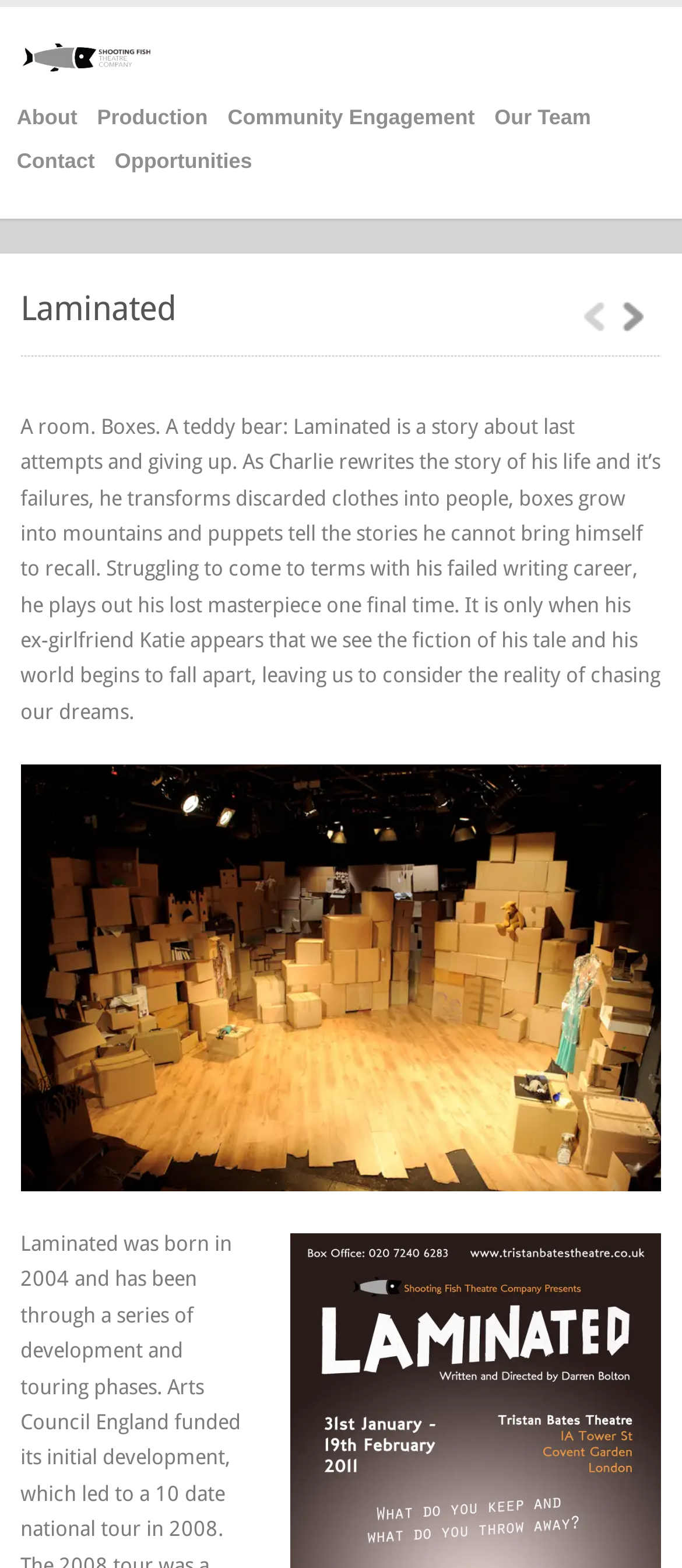Please find the bounding box coordinates of the element that needs to be clicked to perform the following instruction: "Click on the 'Contact' link". The bounding box coordinates should be four float numbers between 0 and 1, represented as [left, top, right, bottom].

[0.025, 0.09, 0.139, 0.117]